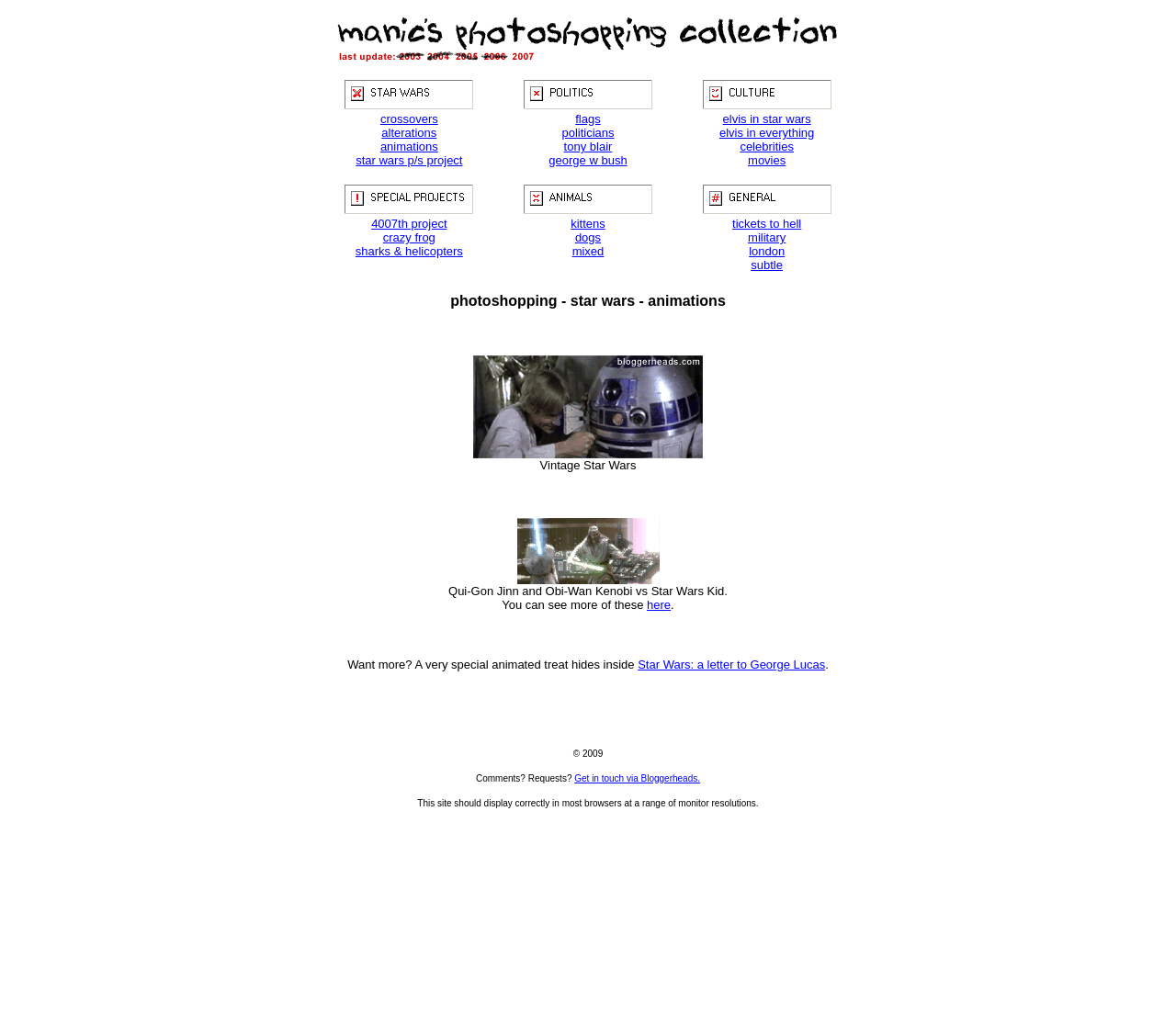Determine the bounding box coordinates for the area that needs to be clicked to fulfill this task: "Check 'here'". The coordinates must be given as four float numbers between 0 and 1, i.e., [left, top, right, bottom].

[0.55, 0.59, 0.57, 0.603]